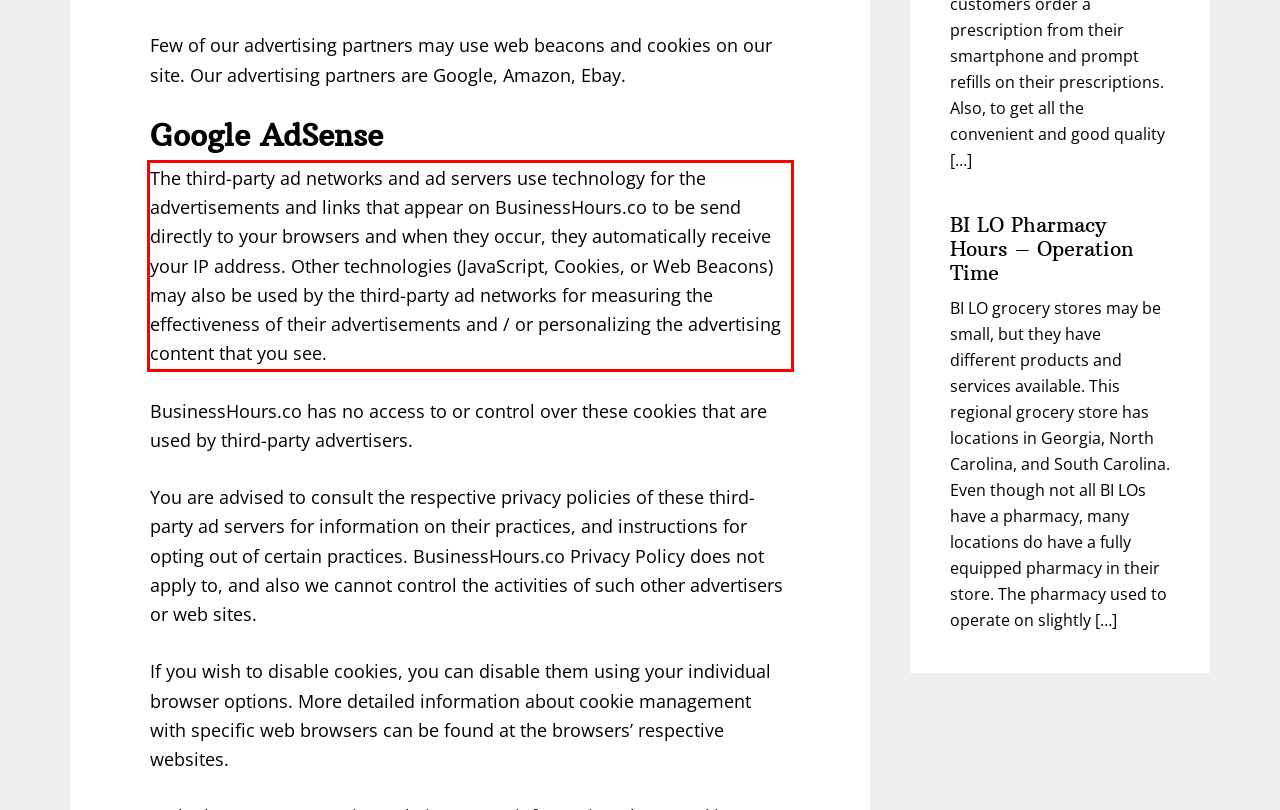Analyze the screenshot of the webpage and extract the text from the UI element that is inside the red bounding box.

The third-party ad networks and ad servers use technology for the advertisements and links that appear on BusinessHours.co to be send directly to your browsers and when they occur, they automatically receive your IP address. Other technologies (JavaScript, Cookies, or Web Beacons) may also be used by the third-party ad networks for measuring the effectiveness of their advertisements and / or personalizing the advertising content that you see.